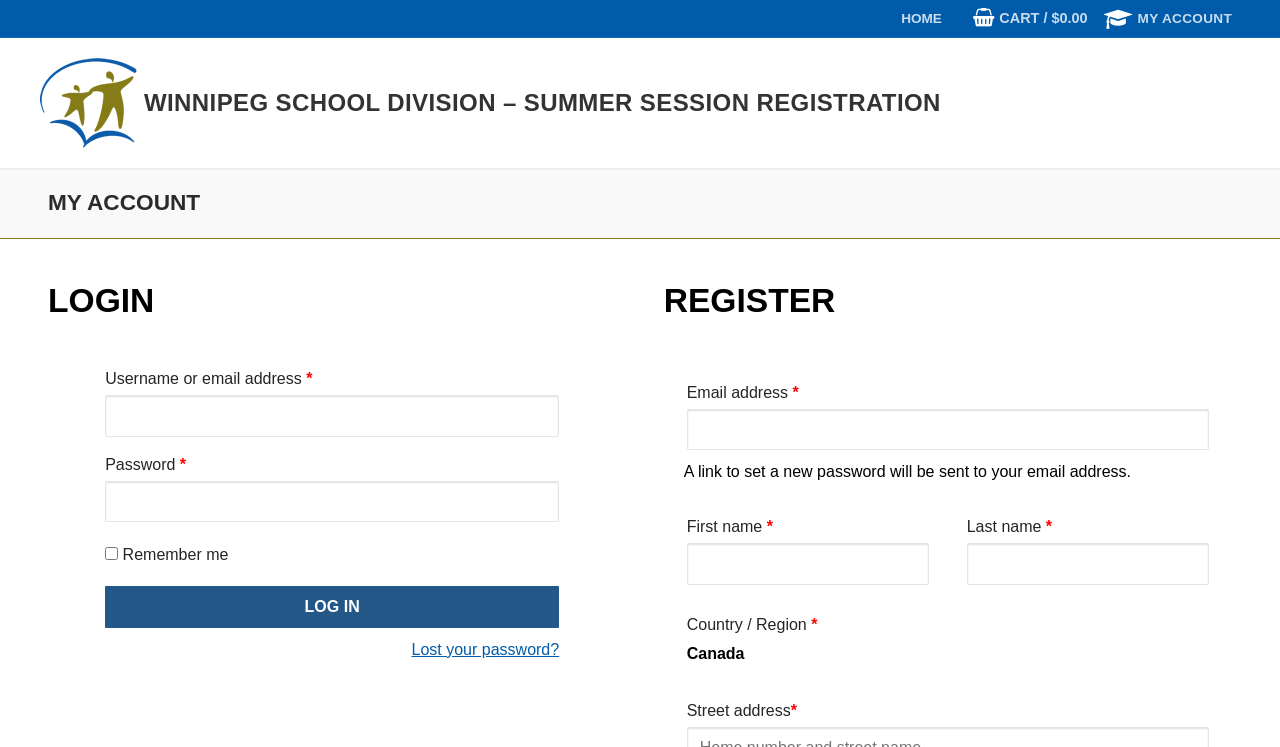Find the bounding box coordinates of the element to click in order to complete the given instruction: "Click the HOME link."

[0.694, 0.0, 0.746, 0.05]